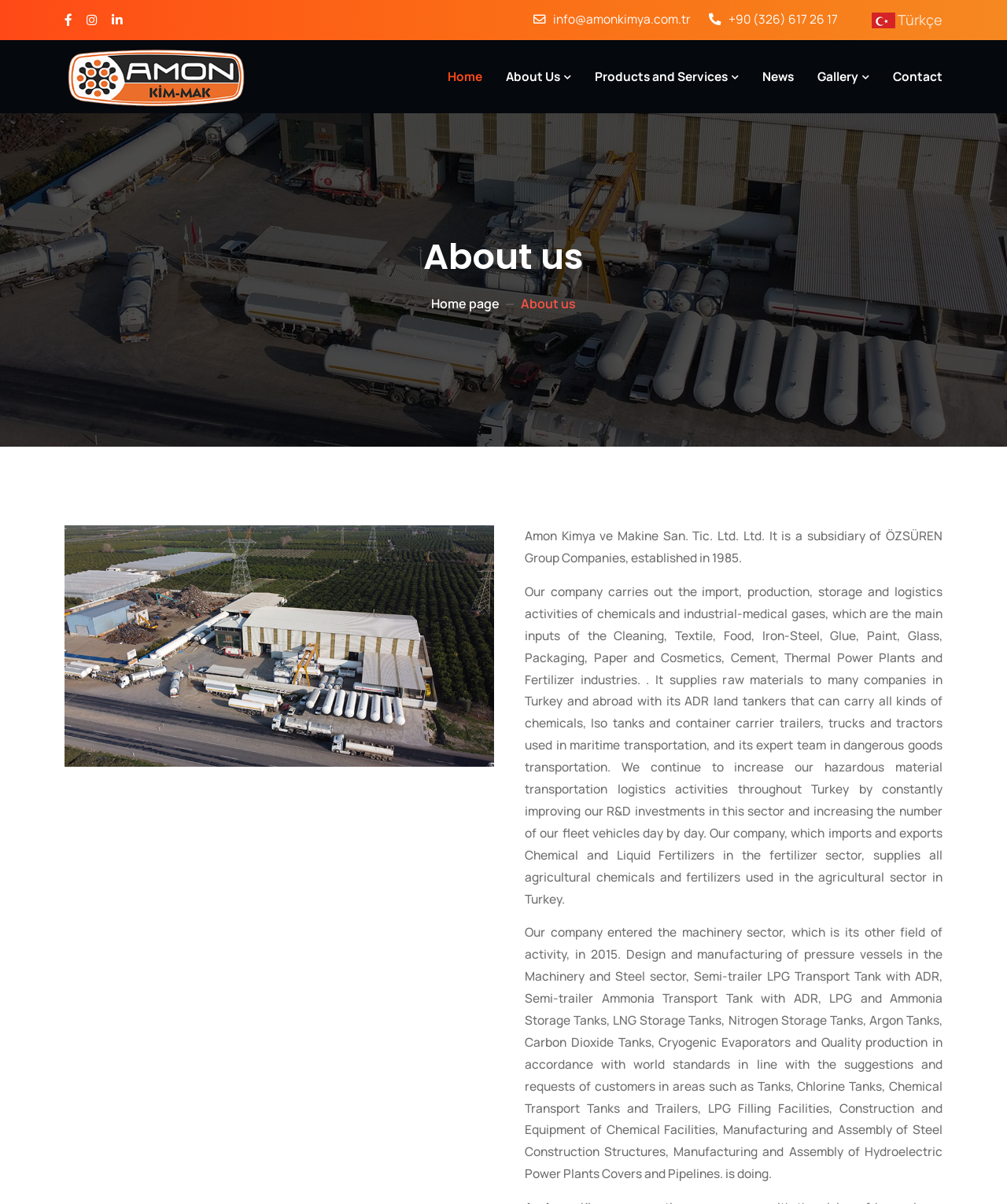Offer a detailed account of what is visible on the webpage.

The webpage is about Amon Kimya, a company that provides information about its history, products, and services. At the top left corner, there is a logo of Amon Kimya, accompanied by three social media links and a contact email address. On the top right corner, there are language options, including Türkçe.

Below the logo, there is a navigation menu with links to Home, About Us, Products and Services, News, Gallery, and Contact. The About Us page is currently active, indicated by the highlighted link.

The main content of the page is divided into two sections. On the left side, there is an image of Amon Kimya's factory. On the right side, there is a heading "About us" followed by three paragraphs of text. The first paragraph introduces Amon Kimya as a subsidiary of ÖZSÜREN Group Companies, established in 1985, and describes its activities in the import, production, storage, and logistics of chemicals and industrial-medical gases.

The second paragraph explains the company's hazardous material transportation logistics activities, including the use of ADR land tankers, Iso tanks, and container carrier trailers. The third paragraph discusses the company's entry into the machinery sector in 2015, including the design and manufacturing of pressure vessels, storage tanks, and other equipment.

Overall, the webpage provides an overview of Amon Kimya's history, products, and services, with a focus on its activities in the chemicals and machinery sectors.